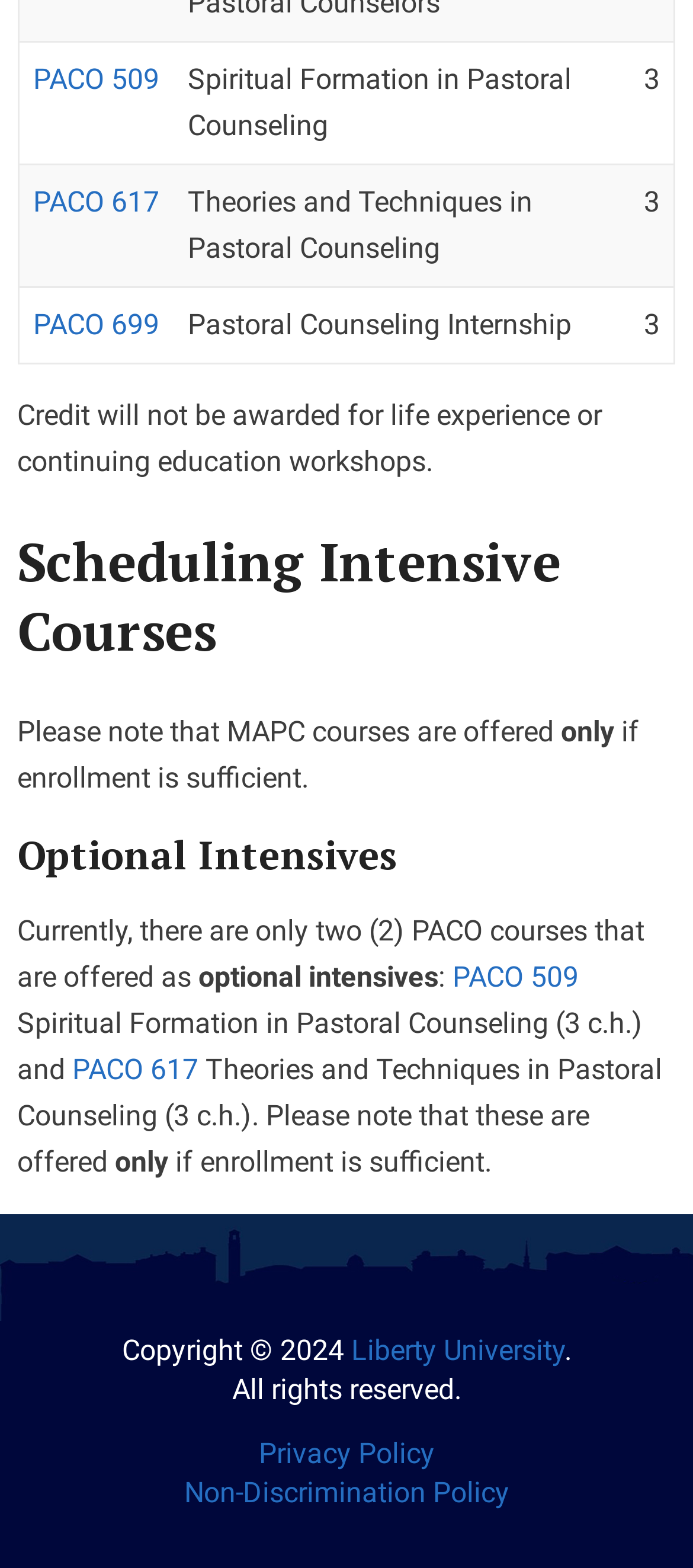Provide a one-word or one-phrase answer to the question:
What is the name of the university mentioned in the footer?

Liberty University